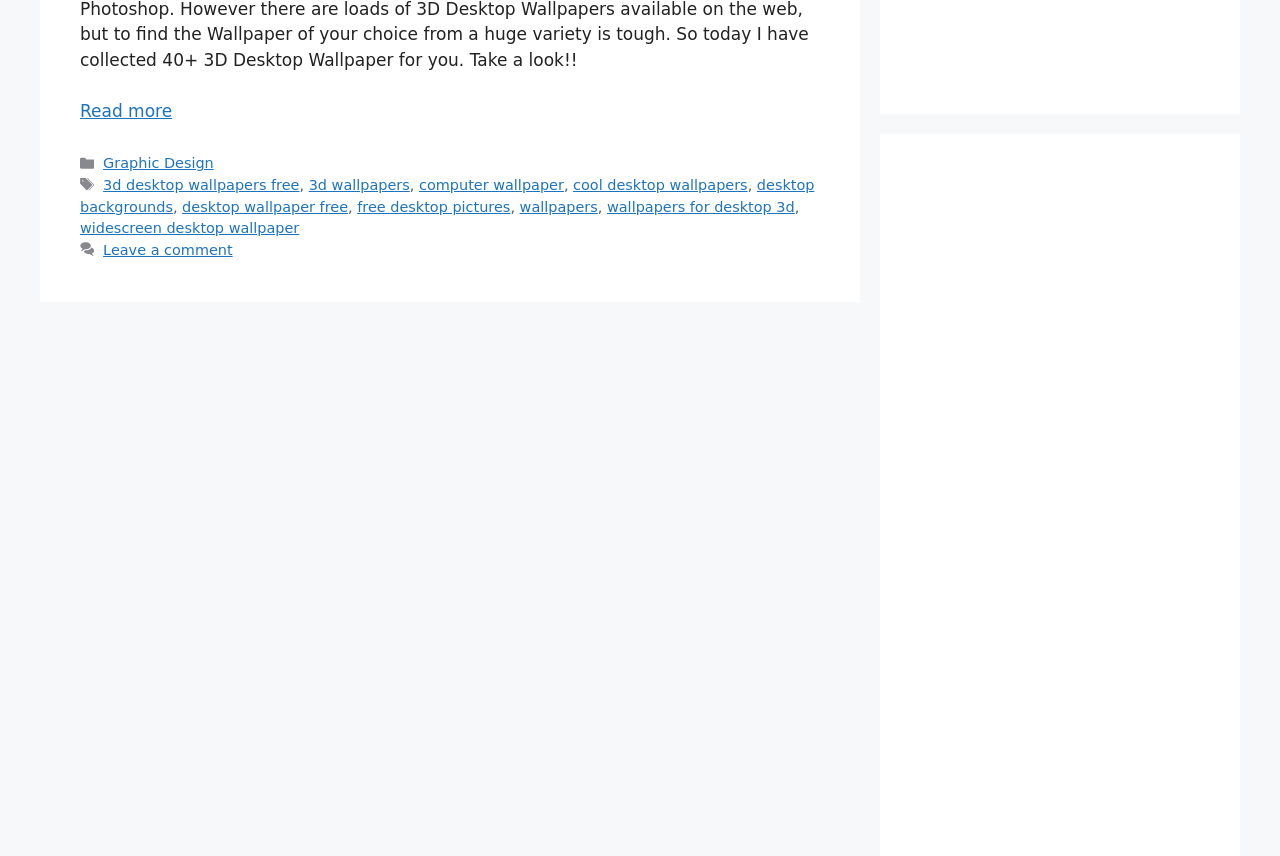Find and provide the bounding box coordinates for the UI element described here: "free desktop pictures". The coordinates should be given as four float numbers between 0 and 1: [left, top, right, bottom].

[0.279, 0.232, 0.399, 0.251]